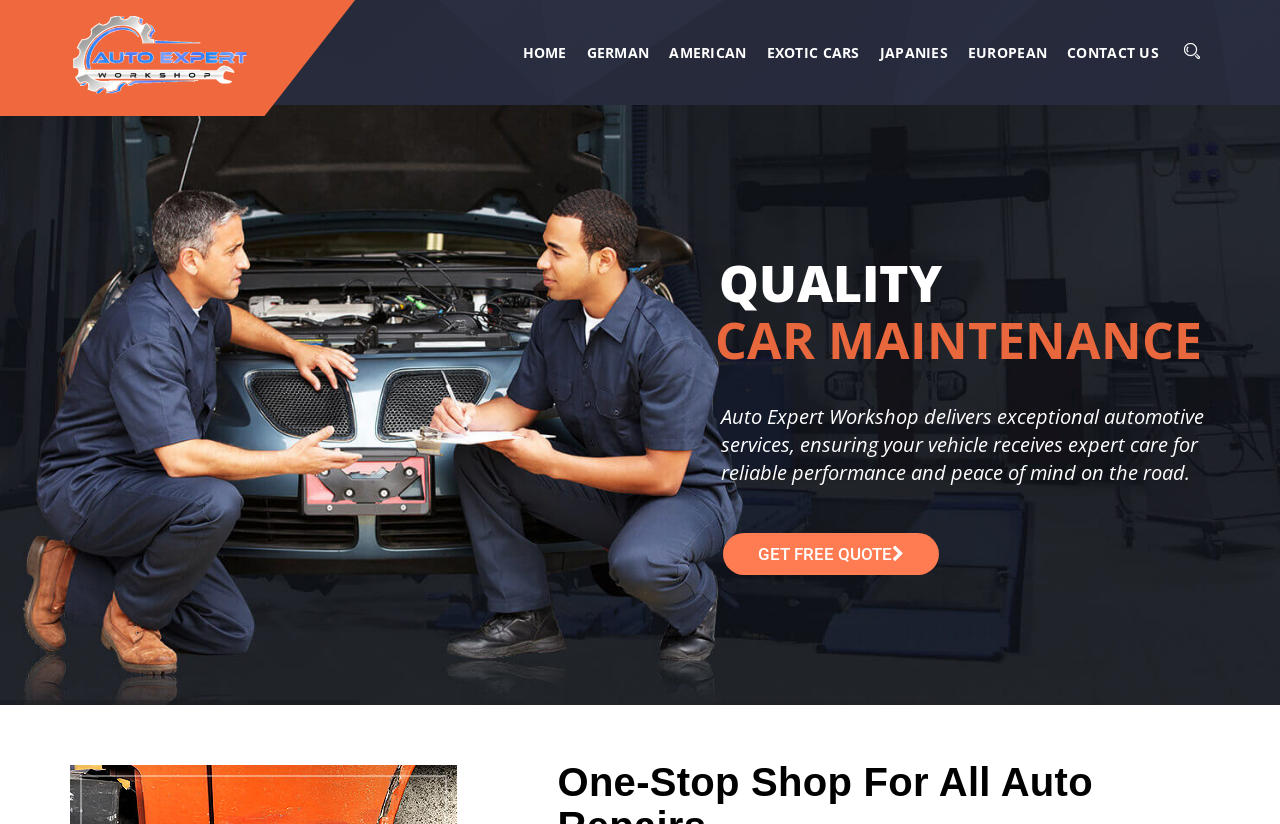How many car categories are listed on the top navigation bar?
Based on the image, provide a one-word or brief-phrase response.

6